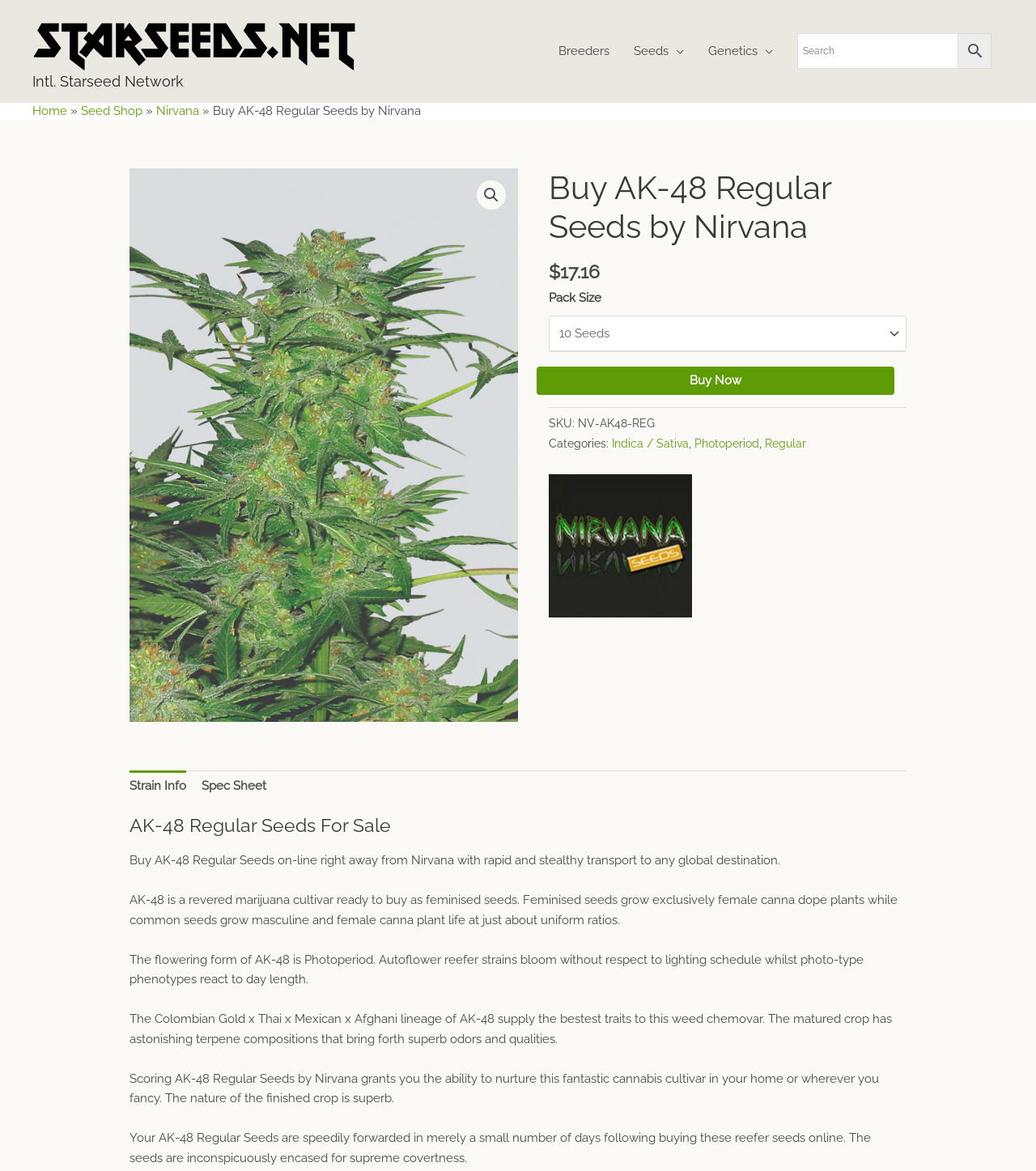Given the element description: "Intl. Starseed Network", predict the bounding box coordinates of this UI element. The coordinates must be four float numbers between 0 and 1, given as [left, top, right, bottom].

[0.031, 0.062, 0.177, 0.077]